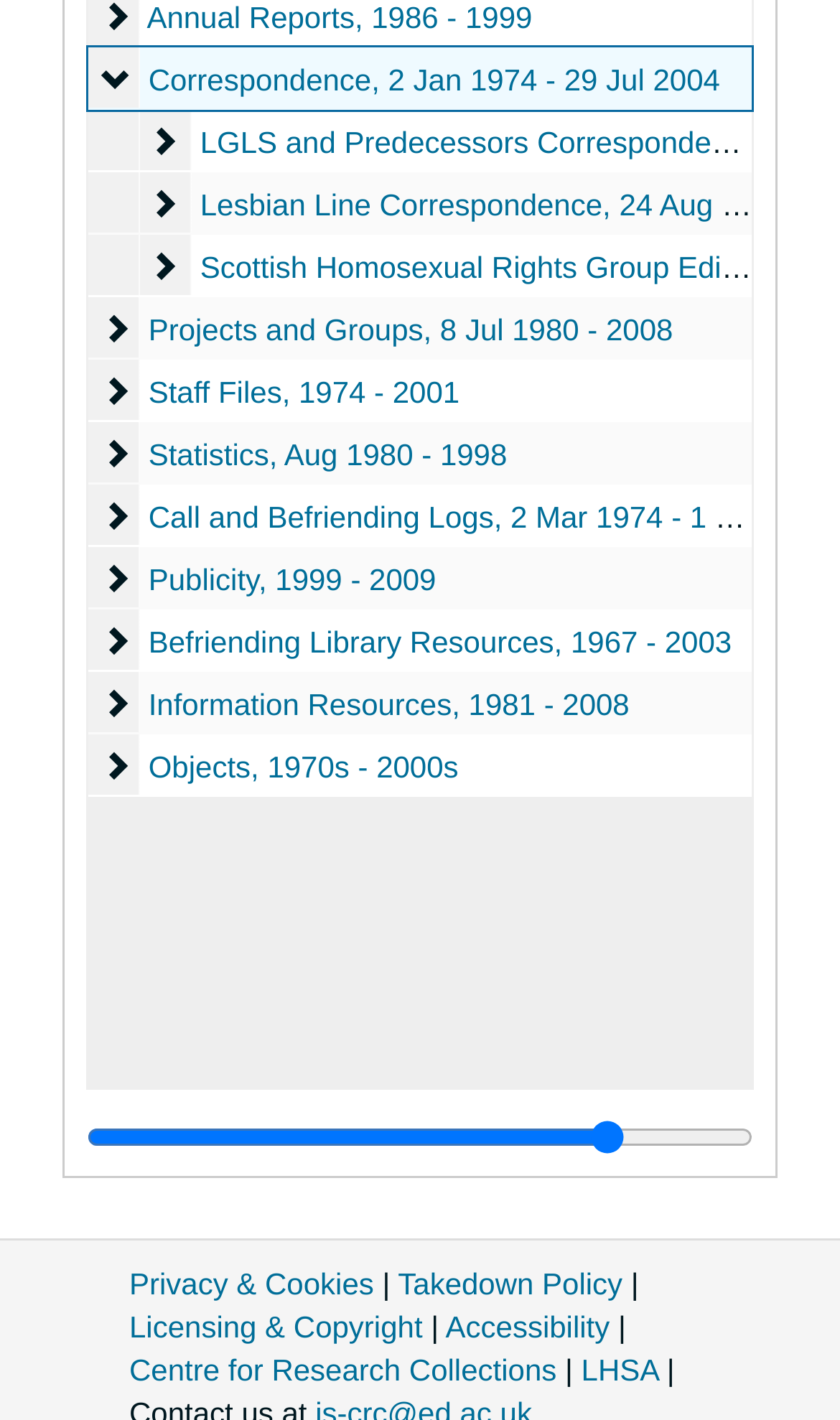Please locate the bounding box coordinates of the element that should be clicked to complete the given instruction: "View Annual Reports".

[0.175, 0.0, 0.634, 0.025]